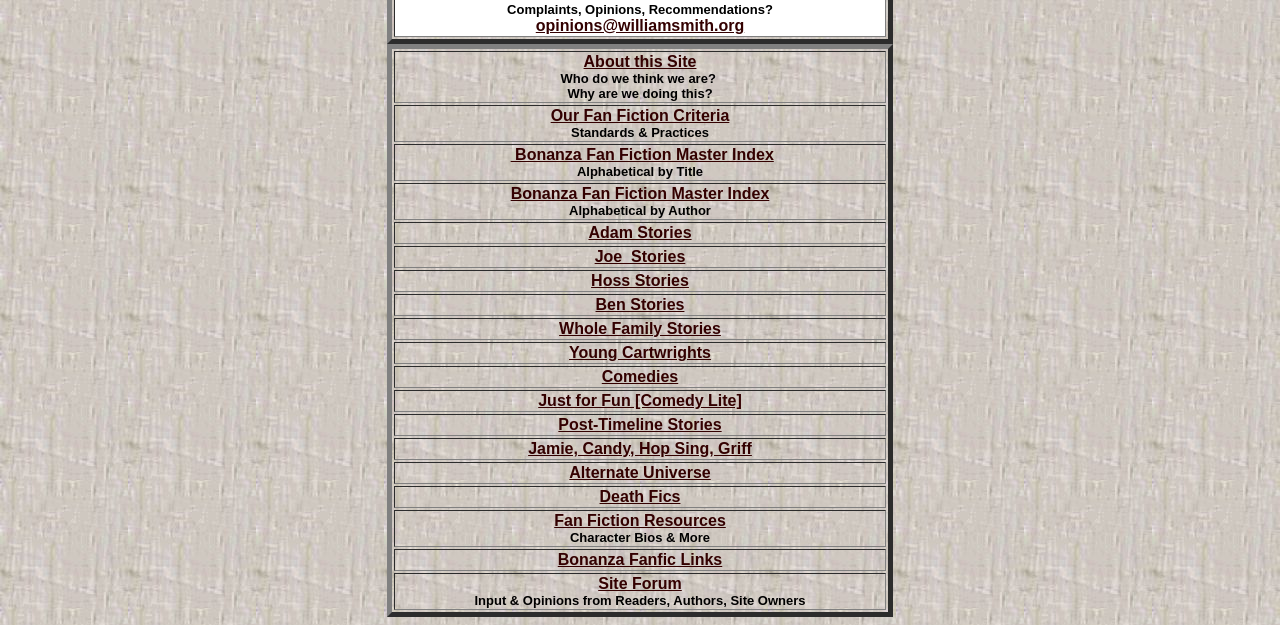Please mark the clickable region by giving the bounding box coordinates needed to complete this instruction: "View About this Site".

[0.456, 0.085, 0.544, 0.112]